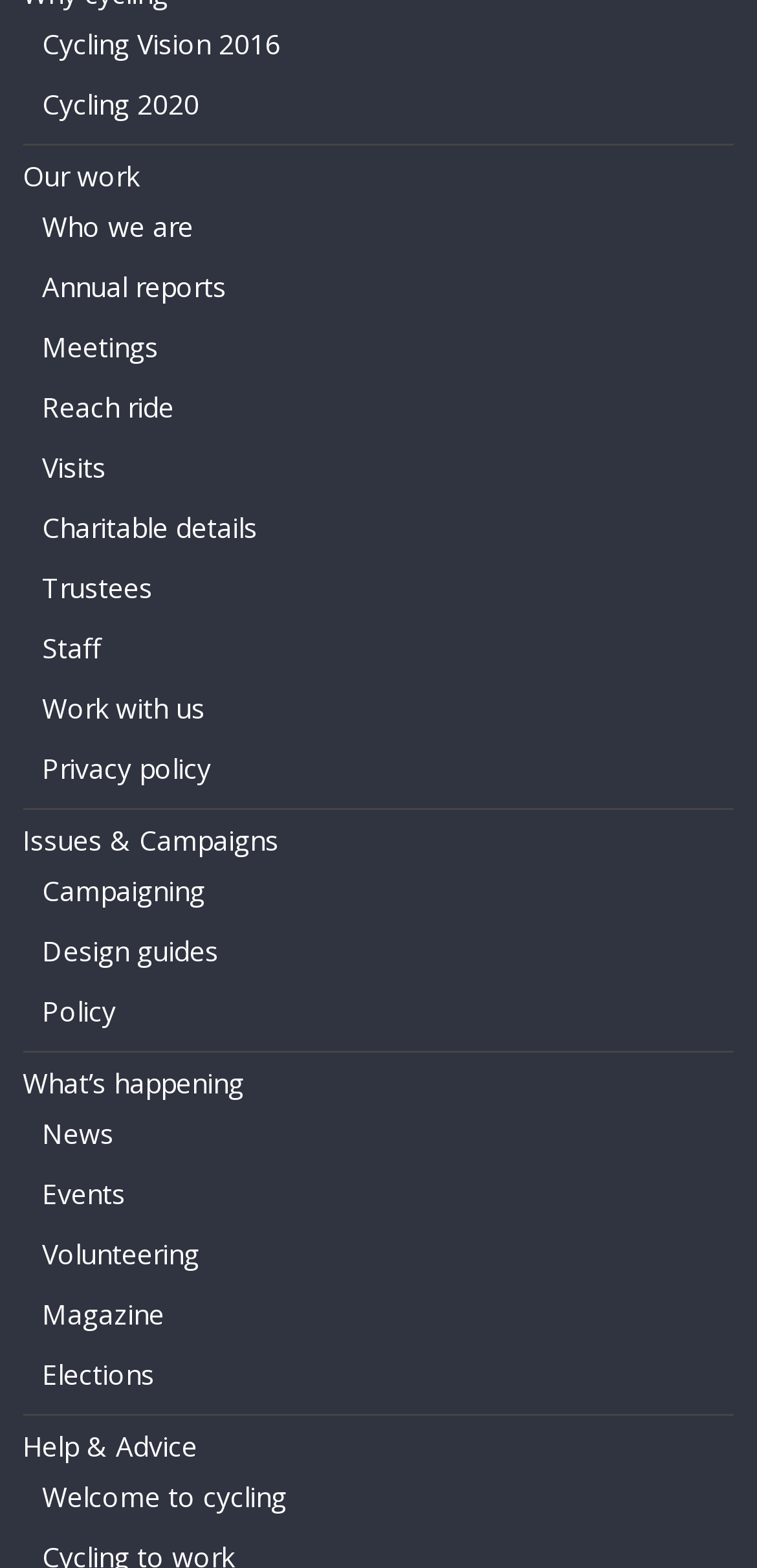Can you specify the bounding box coordinates of the area that needs to be clicked to fulfill the following instruction: "Get help and advice"?

[0.03, 0.911, 0.261, 0.934]